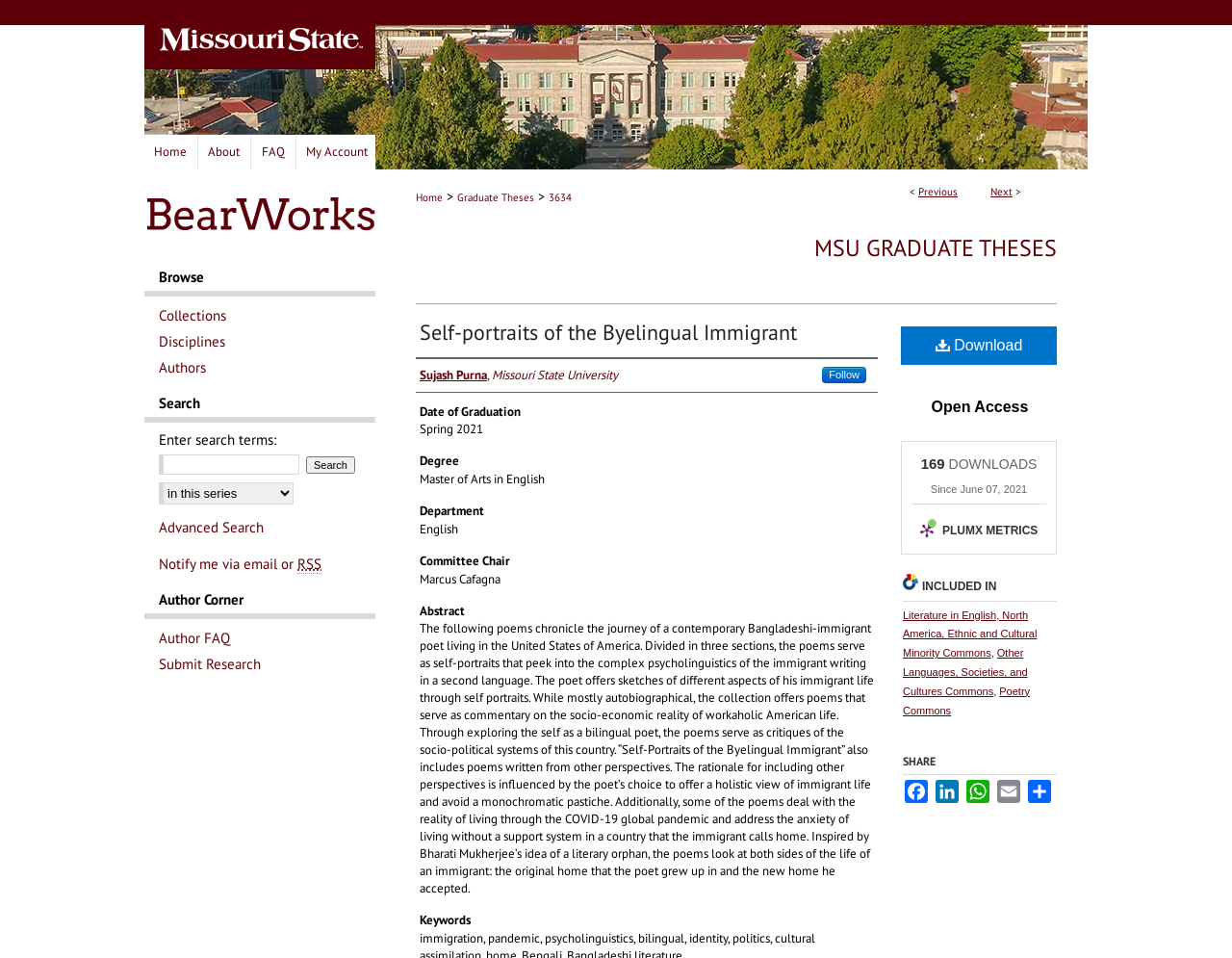Identify the bounding box coordinates of the clickable section necessary to follow the following instruction: "Click on the 'Menu' link". The coordinates should be presented as four float numbers from 0 to 1, i.e., [left, top, right, bottom].

[0.953, 0.0, 1.0, 0.05]